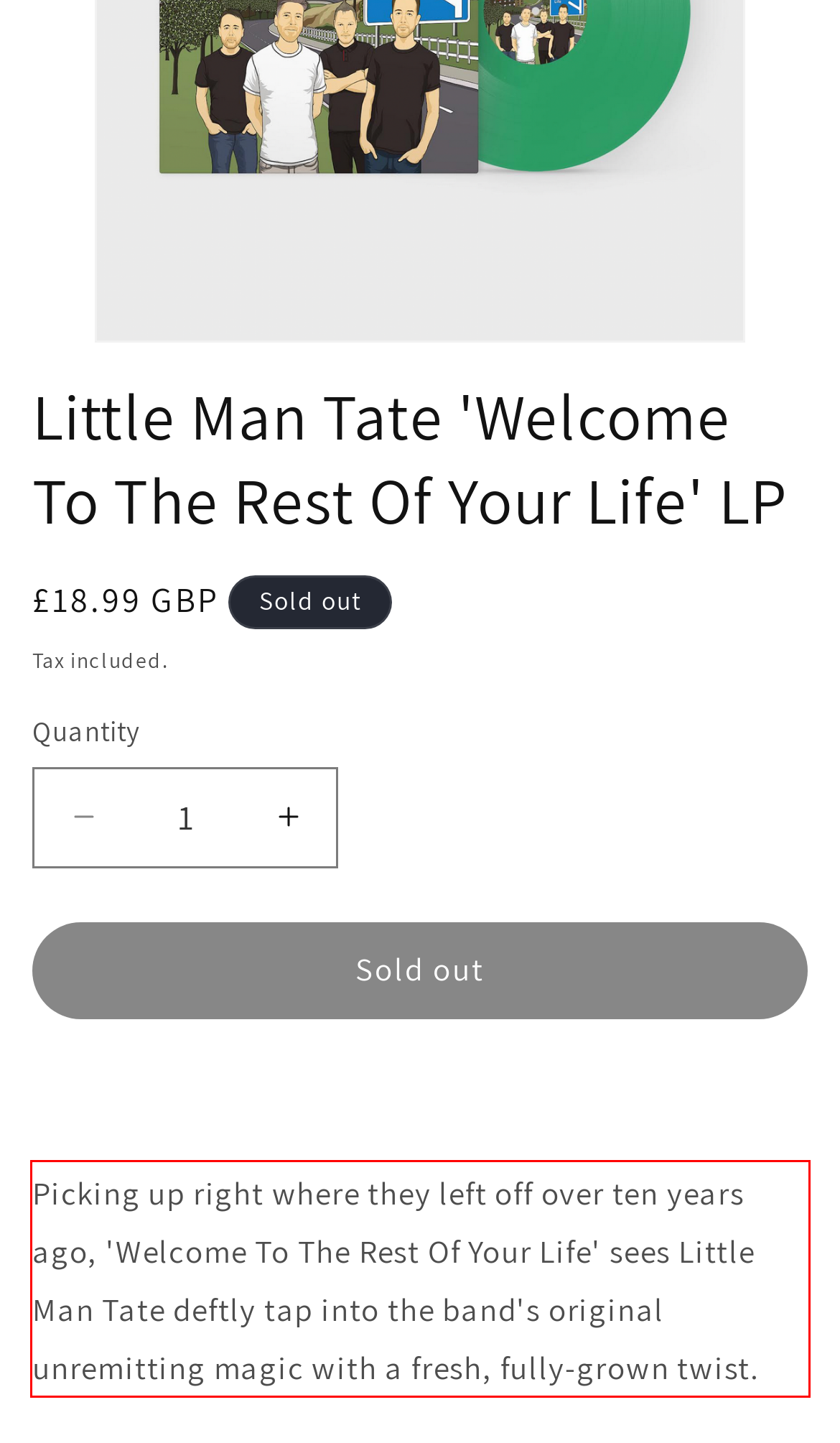Please look at the webpage screenshot and extract the text enclosed by the red bounding box.

Picking up right where they left off over ten years ago, 'Welcome To The Rest Of Your Life' sees Little Man Tate deftly tap into the band's original unremitting magic with a fresh, fully-grown twist.